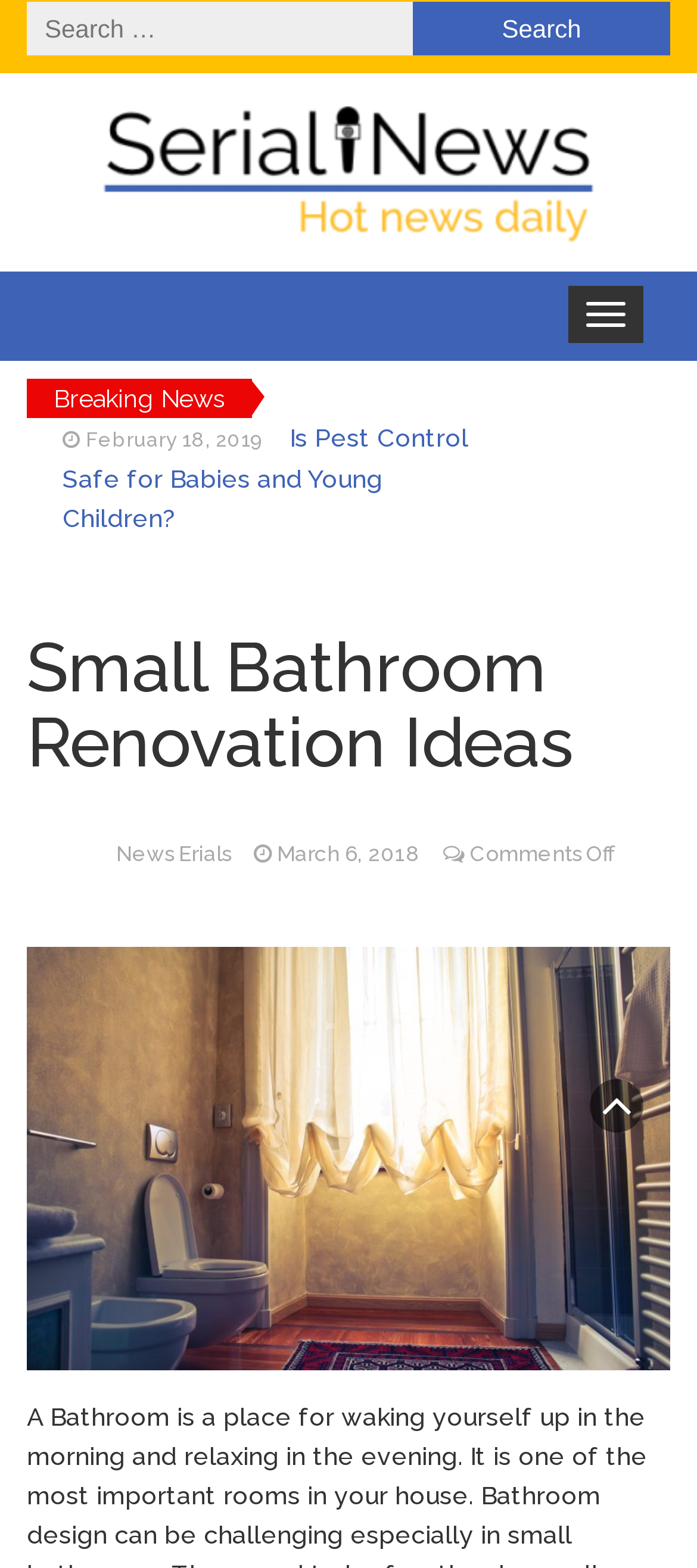Identify the bounding box coordinates of the region that needs to be clicked to carry out this instruction: "Search for something". Provide these coordinates as four float numbers ranging from 0 to 1, i.e., [left, top, right, bottom].

[0.038, 0.001, 0.644, 0.035]